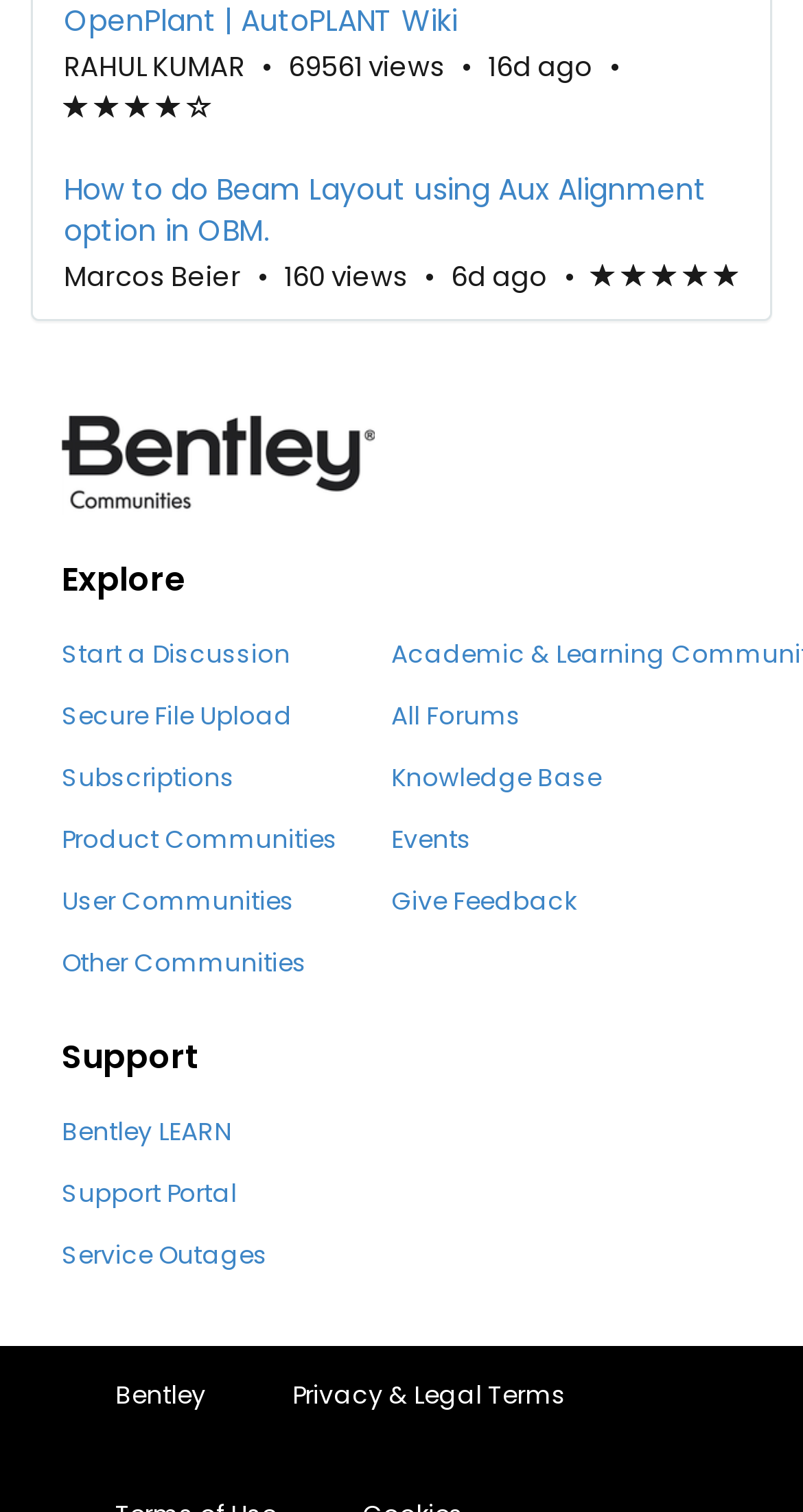Please identify the bounding box coordinates of the element's region that should be clicked to execute the following instruction: "Start a discussion". The bounding box coordinates must be four float numbers between 0 and 1, i.e., [left, top, right, bottom].

[0.077, 0.42, 0.362, 0.443]